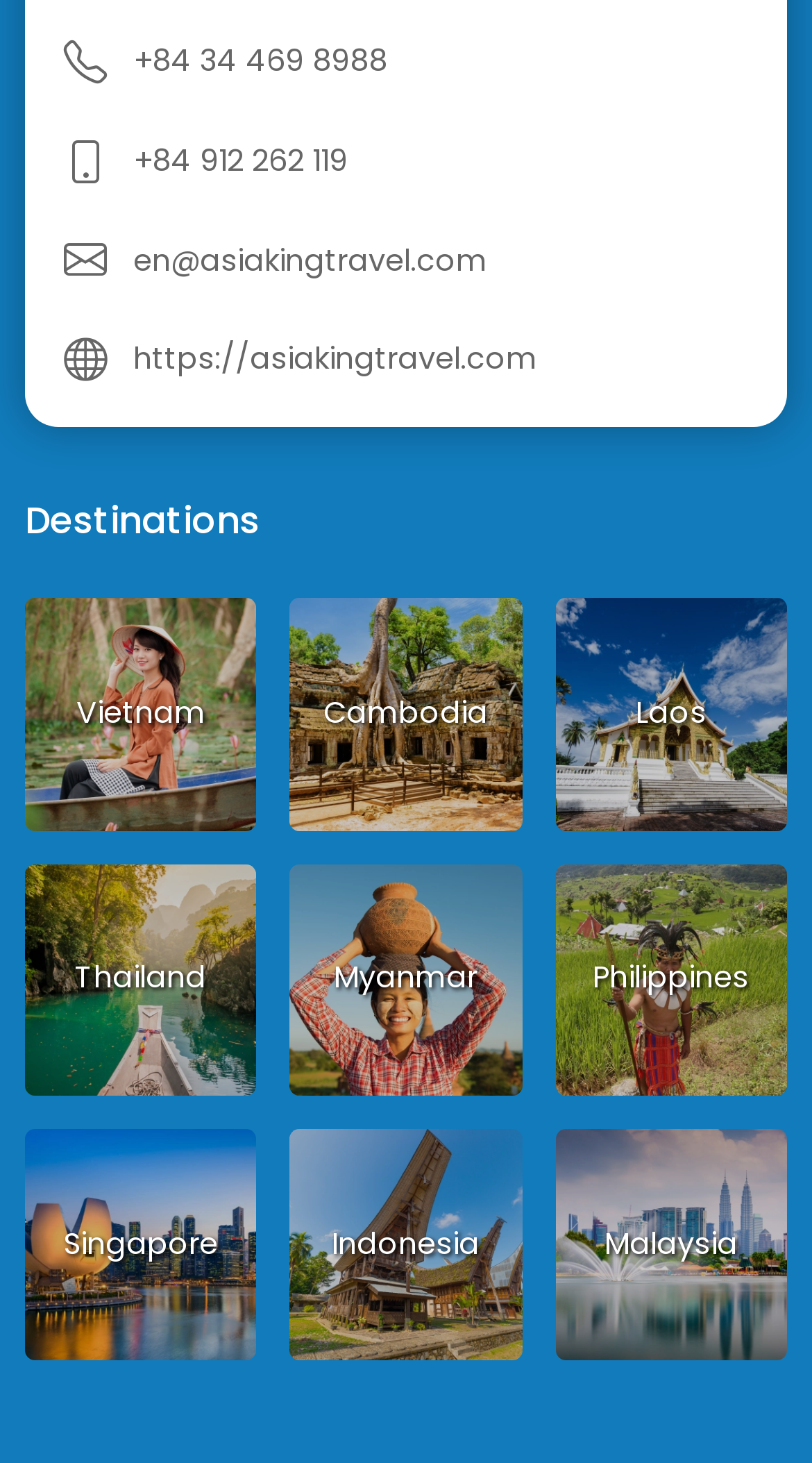Specify the bounding box coordinates of the area that needs to be clicked to achieve the following instruction: "Explore Cambodia".

[0.357, 0.409, 0.643, 0.567]